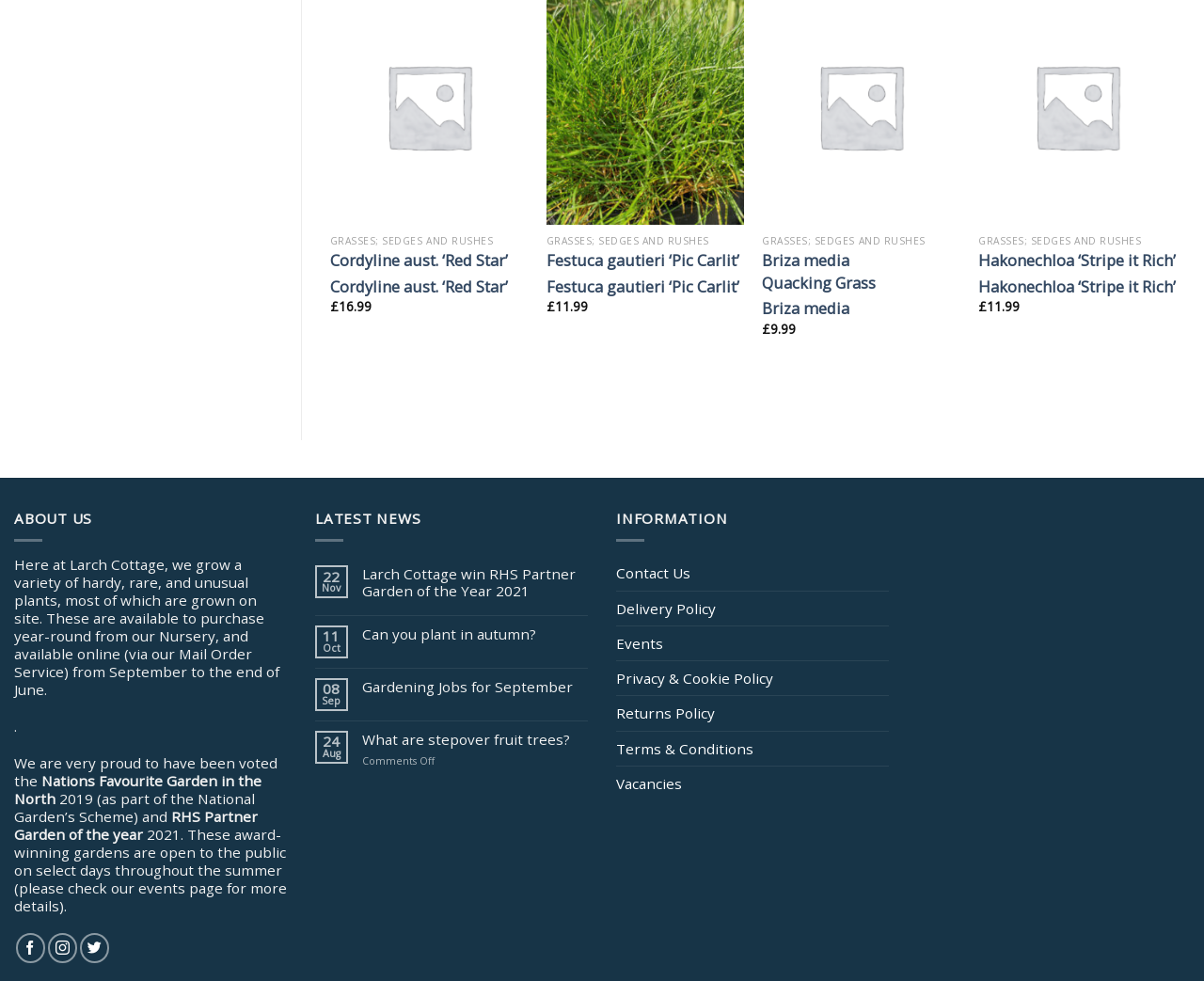Indicate the bounding box coordinates of the clickable region to achieve the following instruction: "Follow on Facebook."

[0.013, 0.952, 0.037, 0.982]